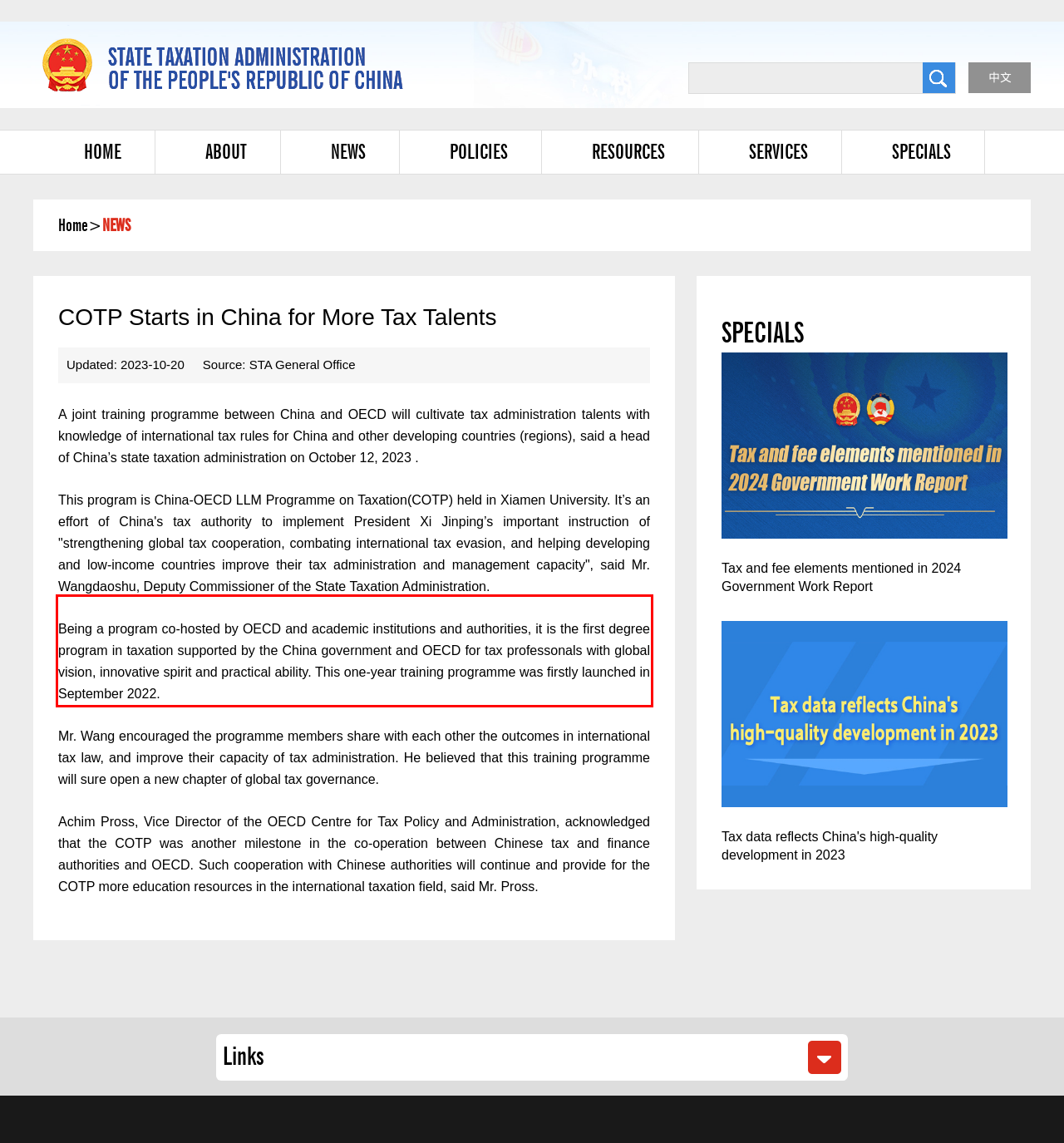Please perform OCR on the UI element surrounded by the red bounding box in the given webpage screenshot and extract its text content.

Being a program co-hosted by OECD and academic institutions and authorities, it is the first degree program in taxation supported by the China government and OECD for tax professonals with global vision, innovative spirit and practical ability. This one-year training programme was firstly launched in September 2022.